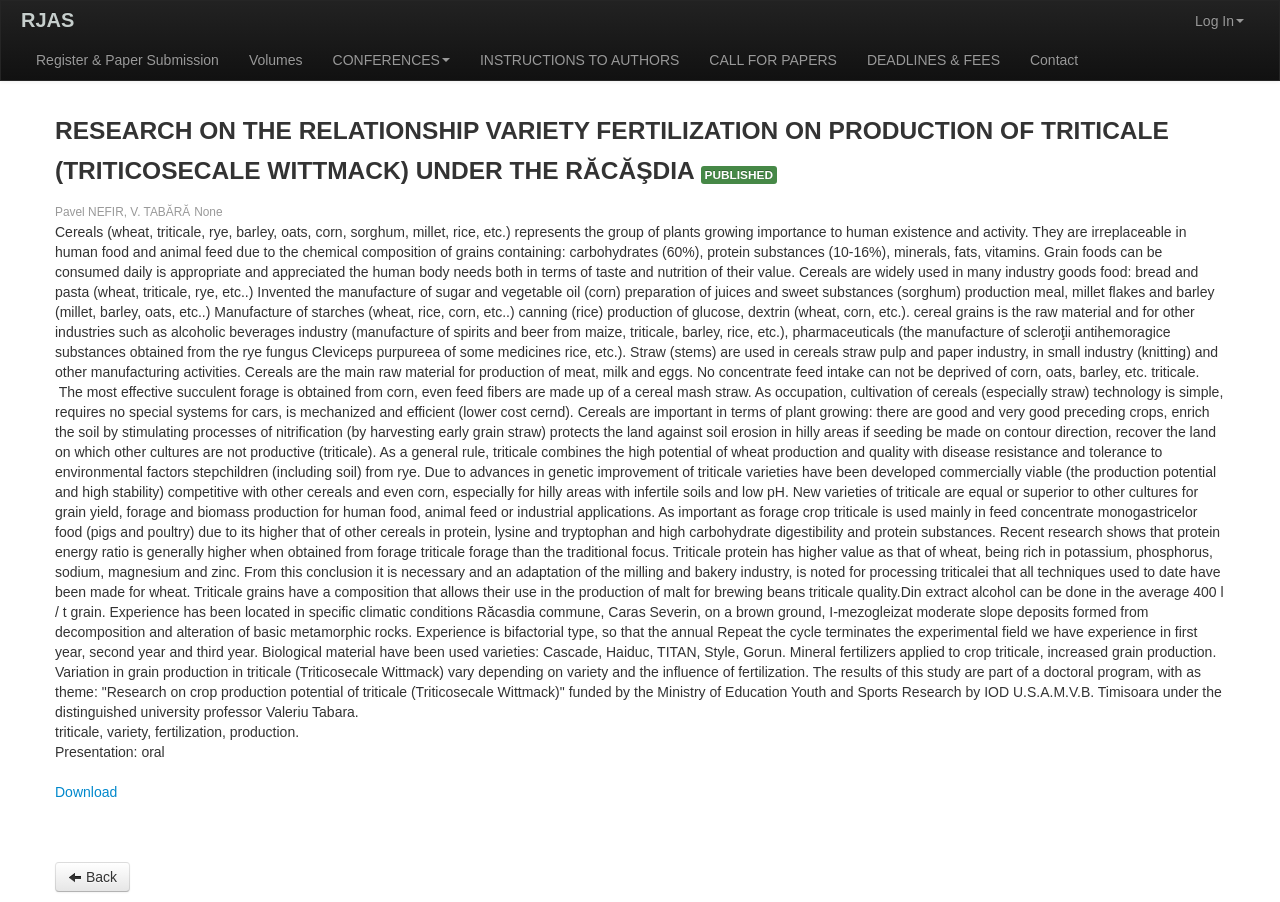Please provide the bounding box coordinates for the element that needs to be clicked to perform the following instruction: "Click on the 'Back' link". The coordinates should be given as four float numbers between 0 and 1, i.e., [left, top, right, bottom].

[0.043, 0.956, 0.102, 0.989]